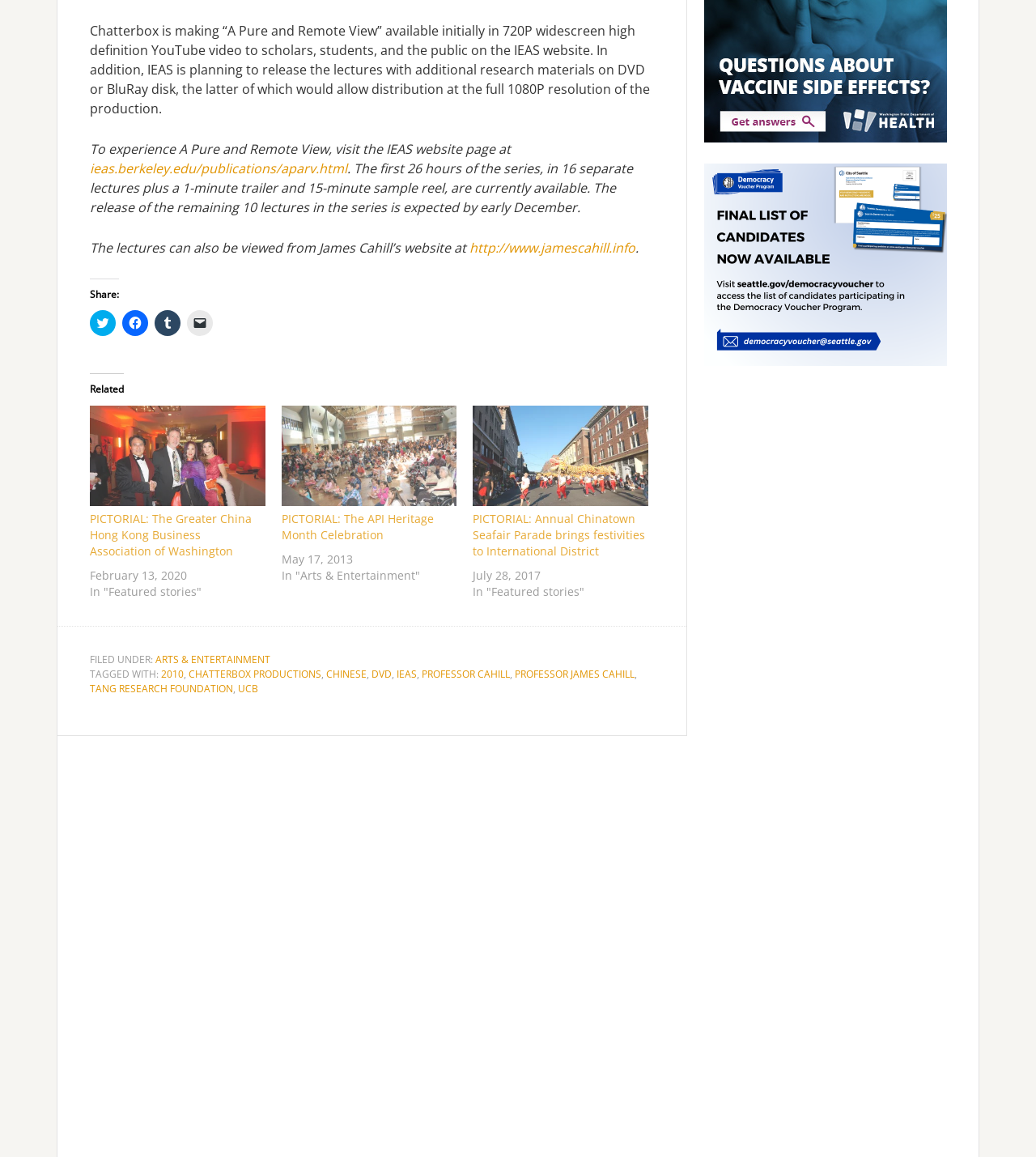Find the bounding box coordinates of the clickable area that will achieve the following instruction: "Read the article PICTORIAL: The Greater China Hong Kong Business Association of Washington".

[0.087, 0.35, 0.256, 0.437]